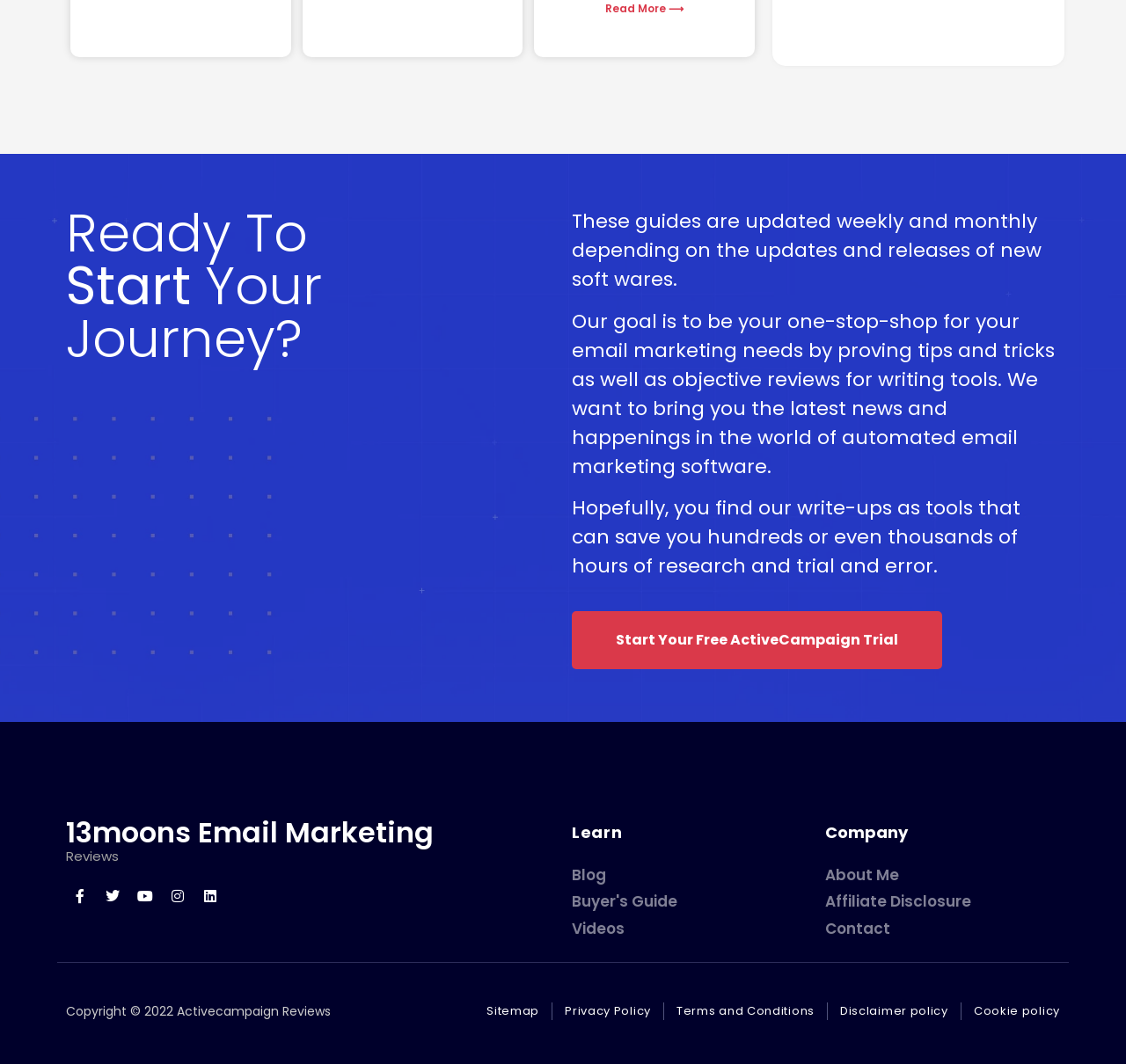What is the name of the section that contains the link 'Blog'?
Examine the image closely and answer the question with as much detail as possible.

The answer can be found by looking at the heading 'Learn' and the link 'Blog' which is a child element of the 'Learn' heading. This suggests that the 'Blog' link is part of the 'Learn' section.